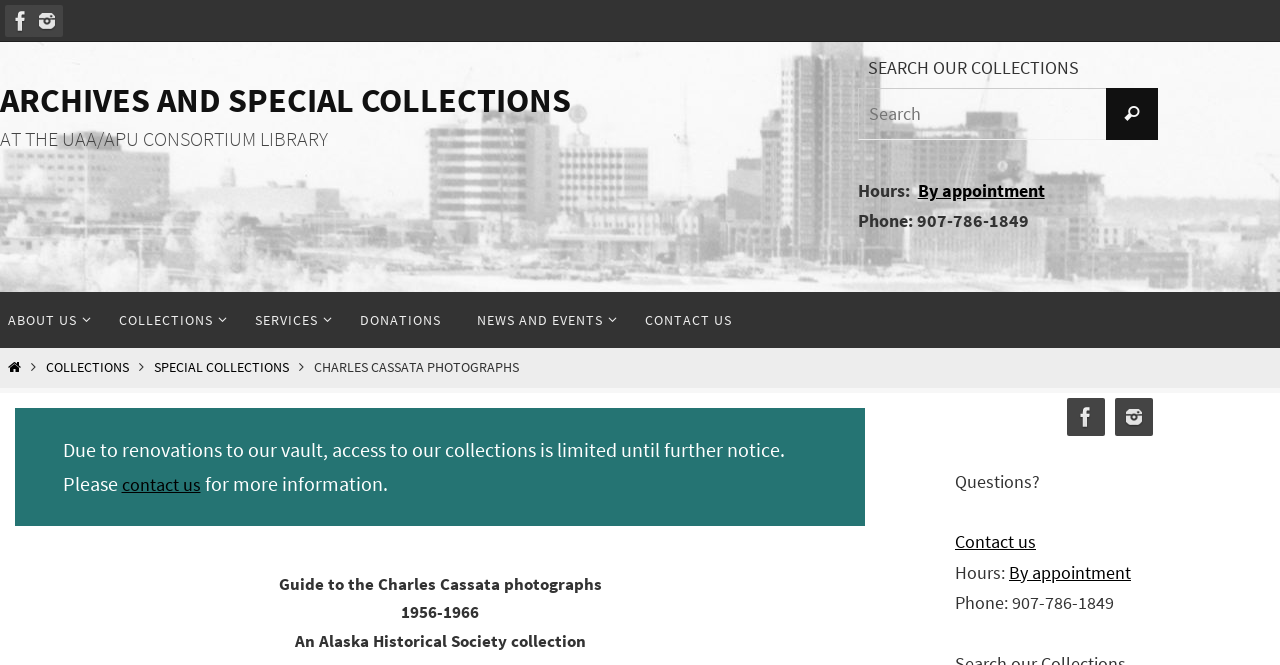Using the given description, provide the bounding box coordinates formatted as (top-left x, top-left y, bottom-right x, bottom-right y), with all values being floating point numbers between 0 and 1. Description: New Arrivals

None